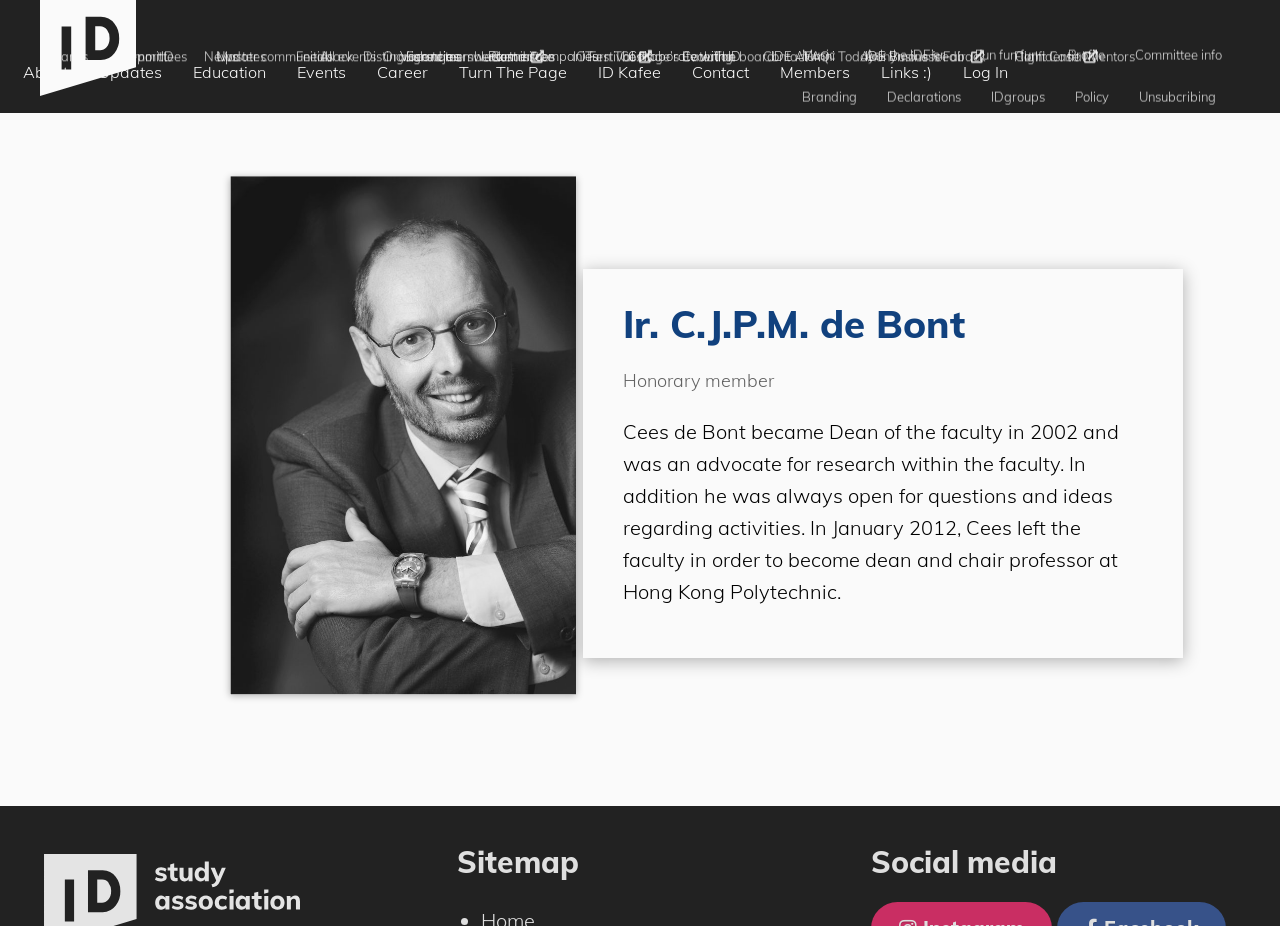Please answer the following question using a single word or phrase: 
What is the name of the event with a UFO emoji?

Eerstejaarsweekend